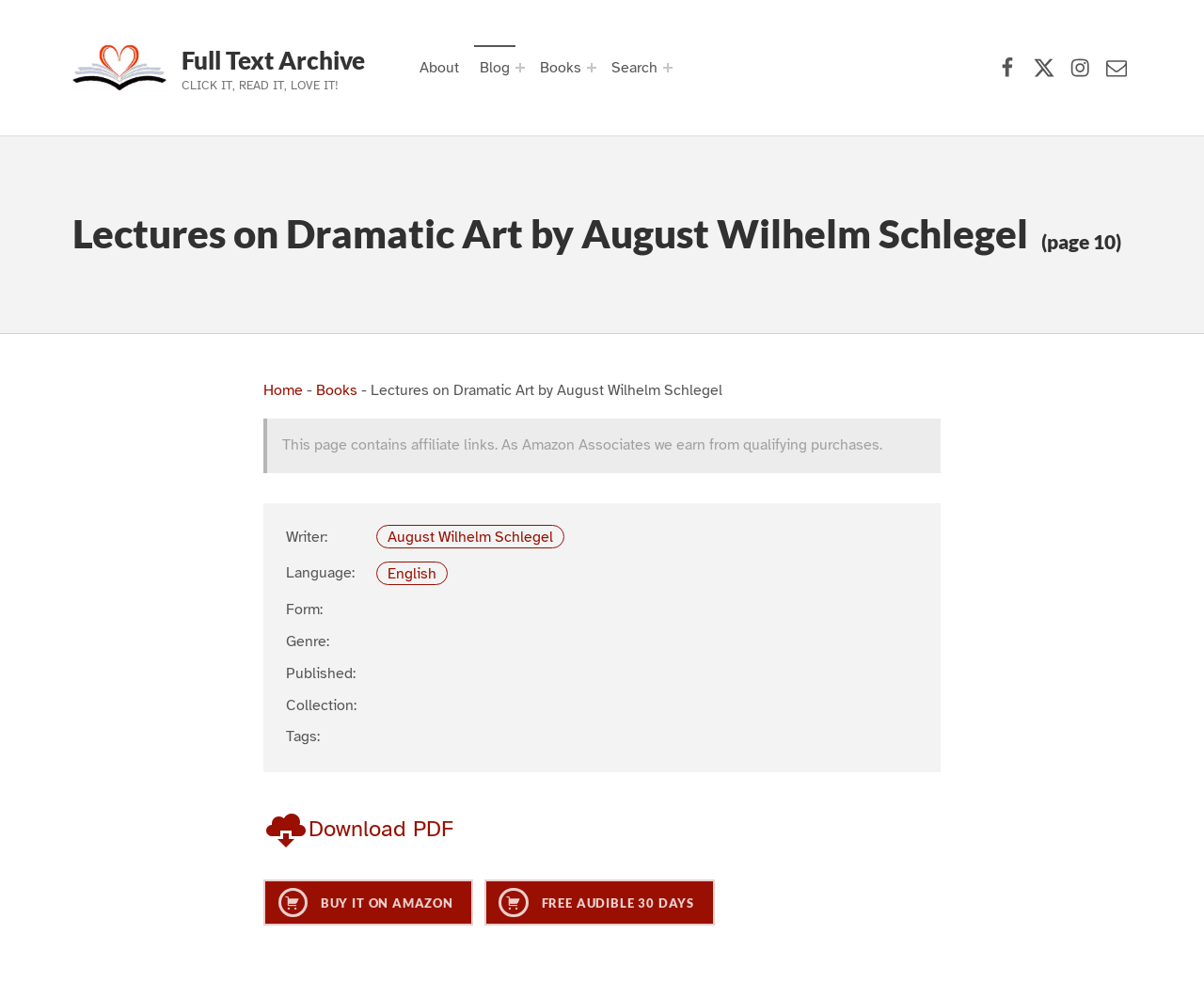Determine the bounding box for the described HTML element: "Download PDF". Ensure the coordinates are four float numbers between 0 and 1 in the format [left, top, right, bottom].

[0.219, 0.83, 0.377, 0.858]